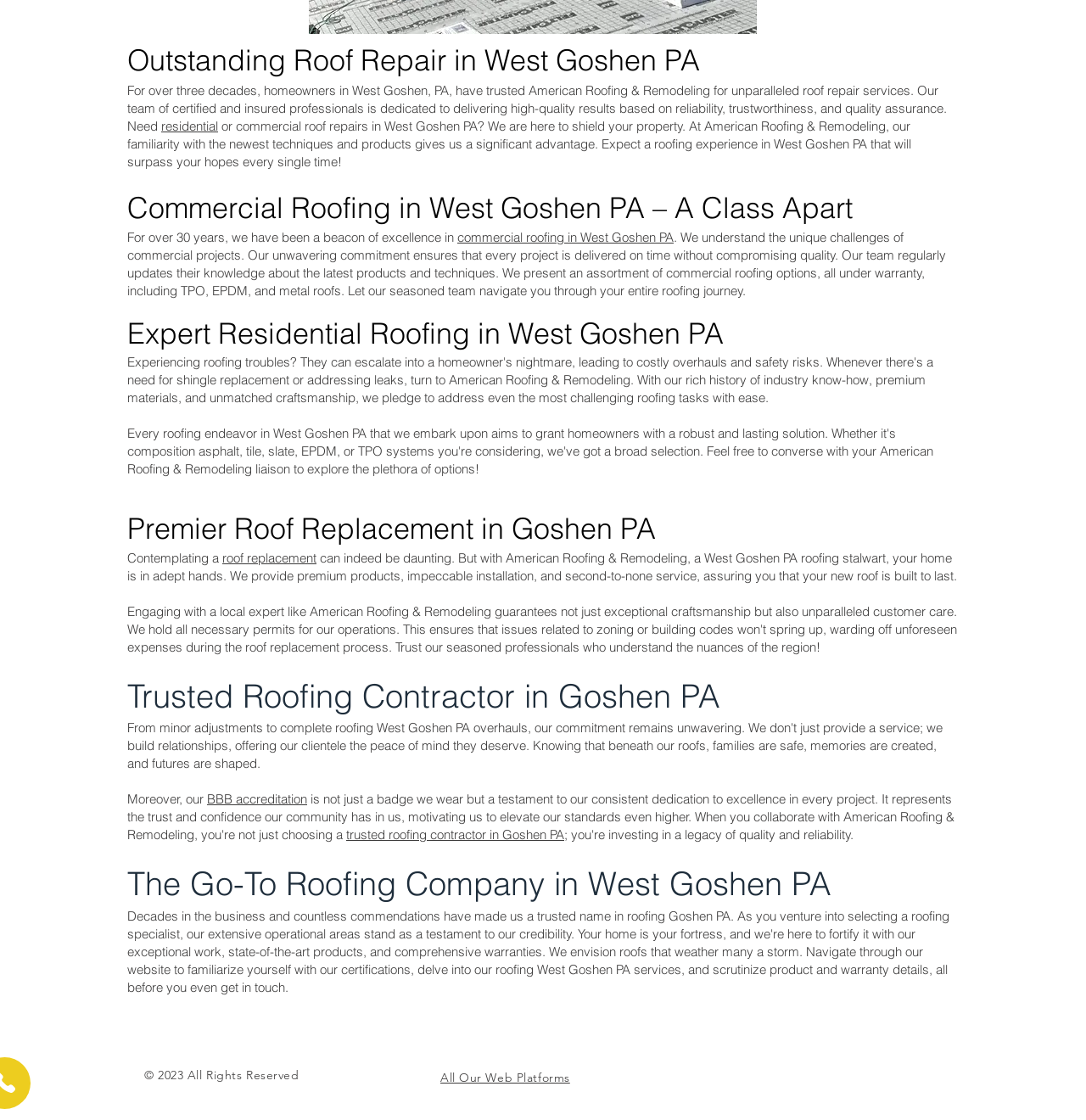Please determine the bounding box coordinates of the element's region to click in order to carry out the following instruction: "Click on 'roof replacement' link". The coordinates should be four float numbers between 0 and 1, i.e., [left, top, right, bottom].

[0.205, 0.491, 0.291, 0.505]